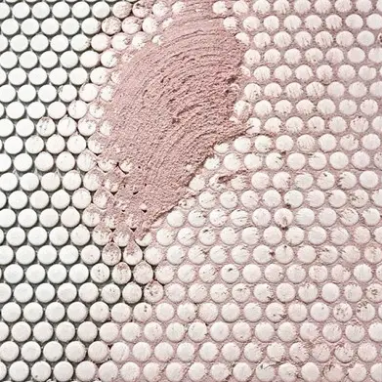Please provide a short answer using a single word or phrase for the question:
What is the purpose of the image?

To illustrate grouting options